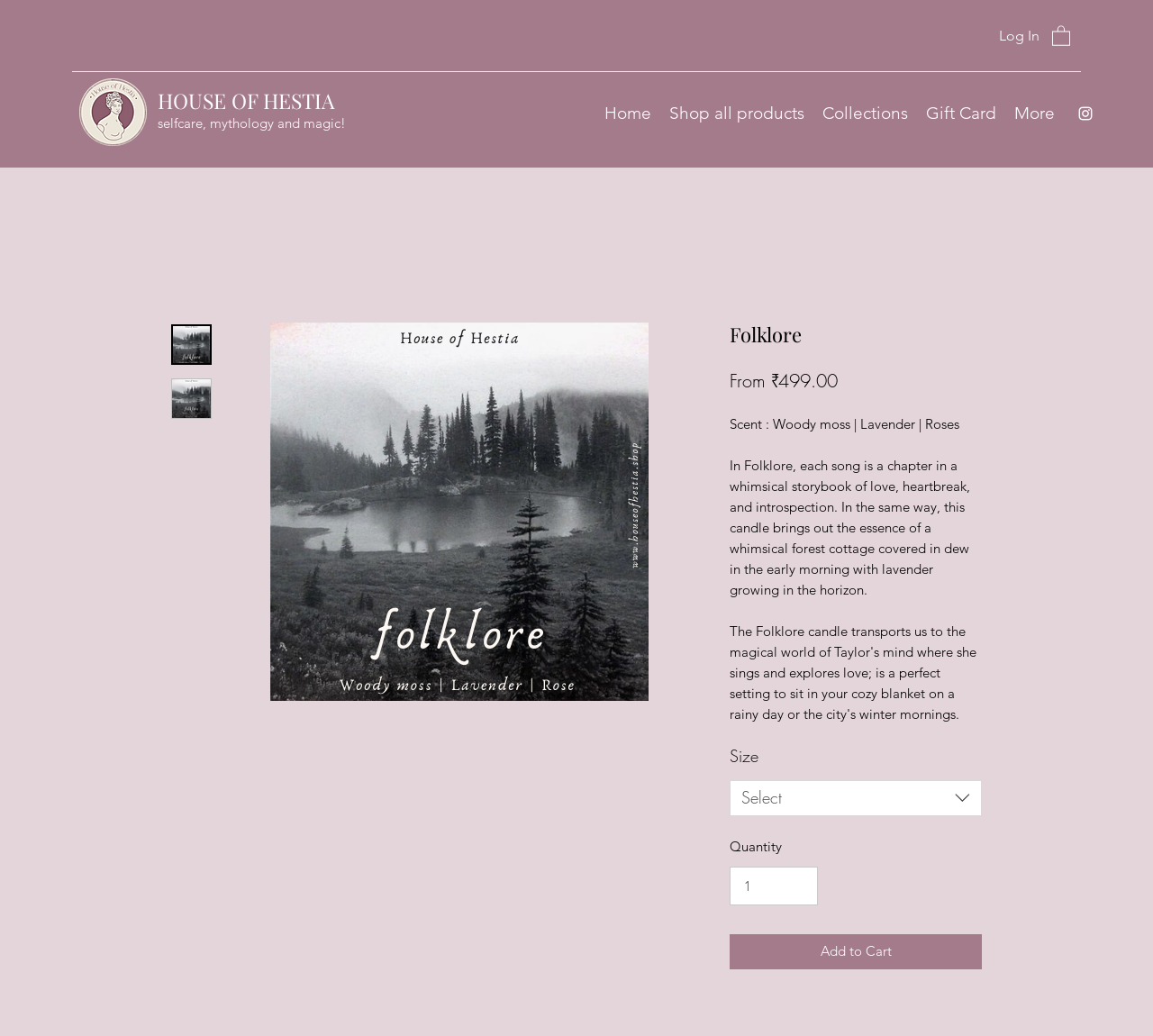Describe the webpage meticulously, covering all significant aspects.

The webpage is for an e-commerce site called "House of Hestia" that sells candles and other products. At the top right corner, there are two buttons: "Log In" and a cart icon with no text. Below these buttons, there is a logo of "House of Hestia" and a tagline "selfcare, mythology and magic!".

The main navigation menu is located at the top center of the page, with links to "Home", "Shop all products", "Collections", "Gift Card", and "More". 

On the top right side, there is a social media link to Instagram. 

The main content of the page is a product description for a candle called "Folklore". There is a large image of the candle on the left side, and on the right side, there are several buttons with thumbnails of the candle. 

Below the images, there is a heading "Folklore" and a price tag "From ₹499.00". The scent of the candle is described as "Woody moss | Lavender | Roses". There is a long paragraph describing the candle, saying it brings out the essence of a whimsical forest cottage.

Below the description, there are options to select the size of the candle and the quantity to purchase. Finally, there is an "Add to Cart" button at the bottom right corner of the product description.